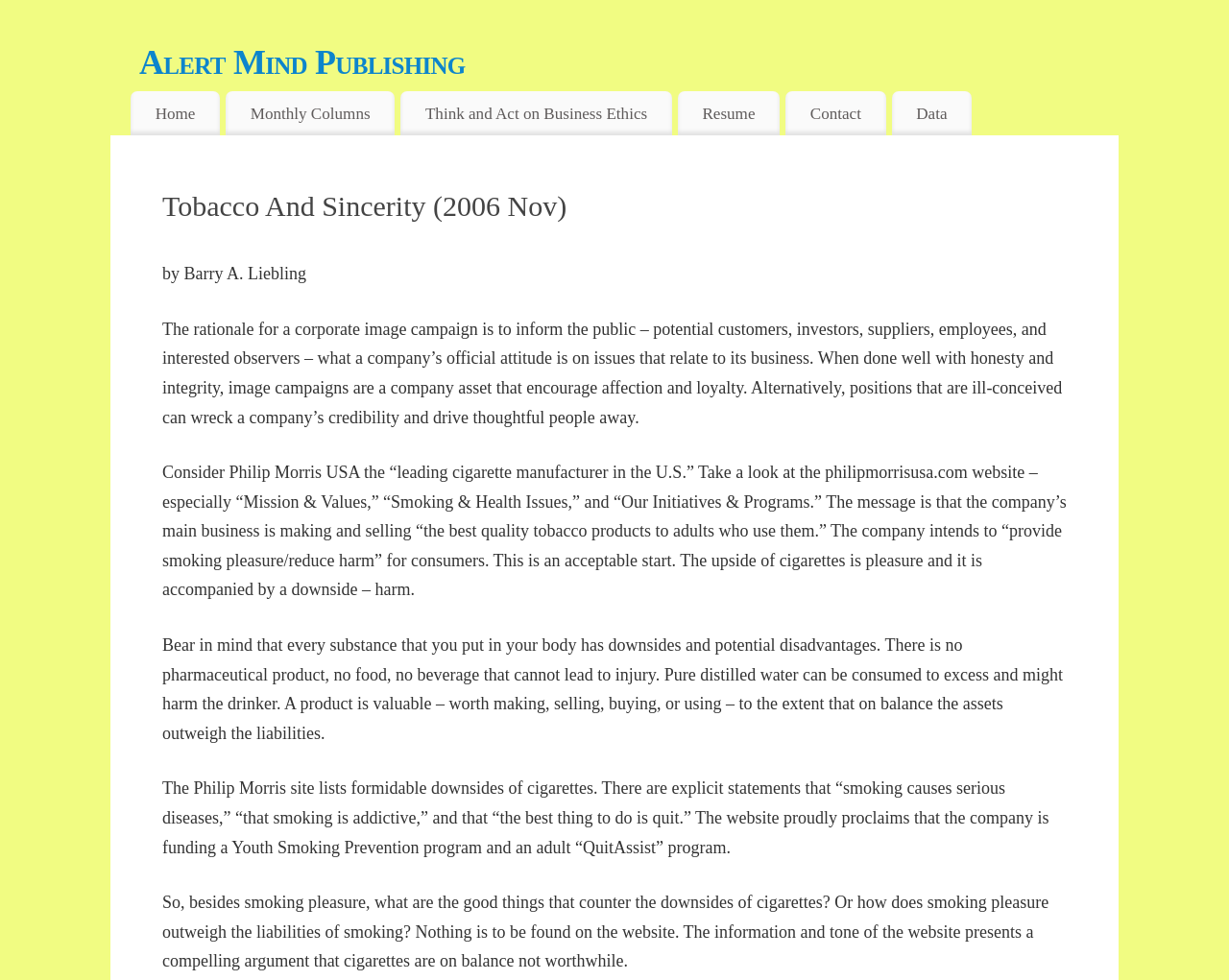What is the author of the article?
Provide a detailed answer to the question, using the image to inform your response.

The author of the article is mentioned in the text 'by Barry A. Liebling' which is located below the heading 'Tobacco And Sincerity (2006 Nov)'.